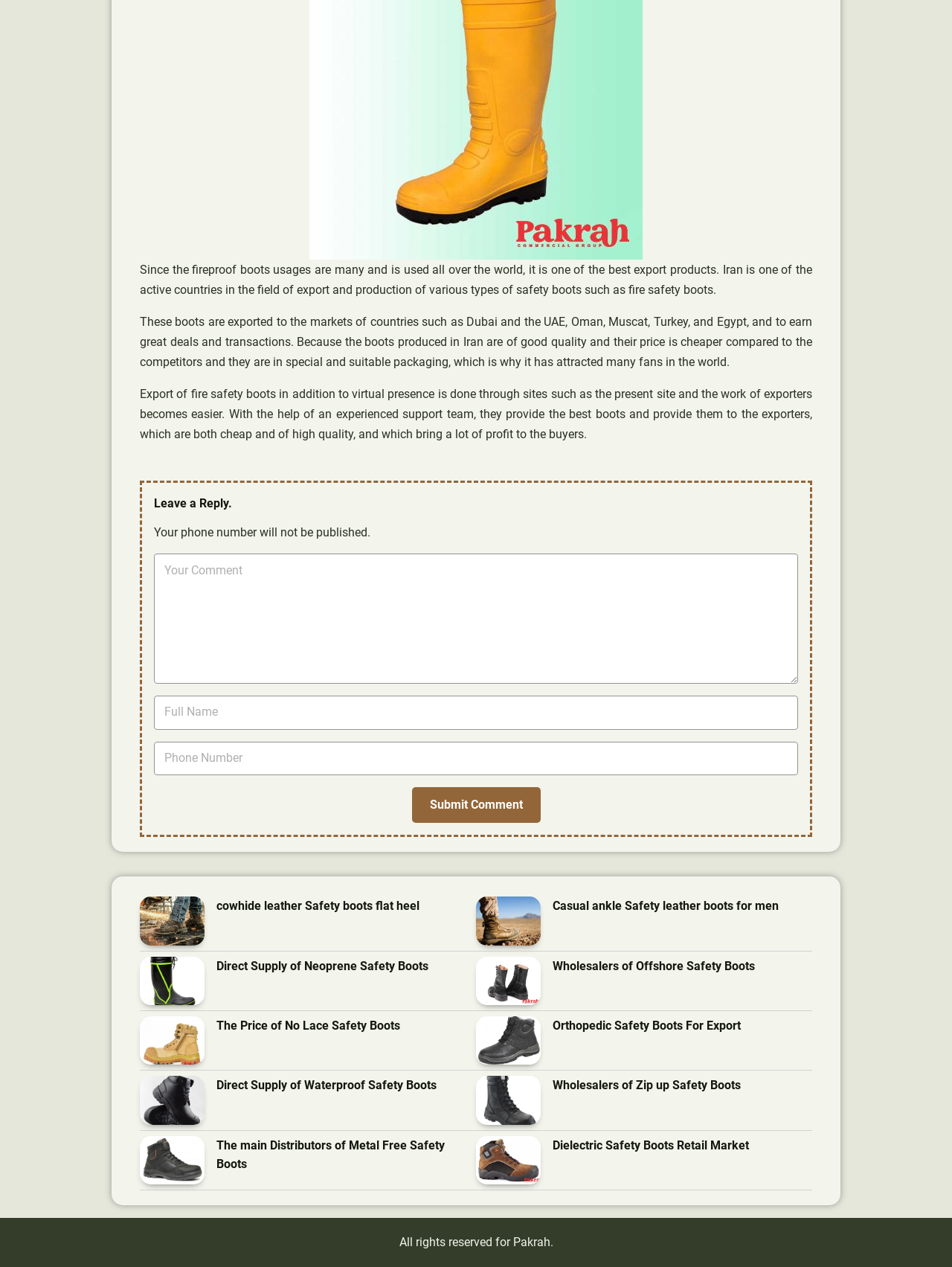Bounding box coordinates must be specified in the format (top-left x, top-left y, bottom-right x, bottom-right y). All values should be floating point numbers between 0 and 1. What are the bounding box coordinates of the UI element described as: Clear.Design

None